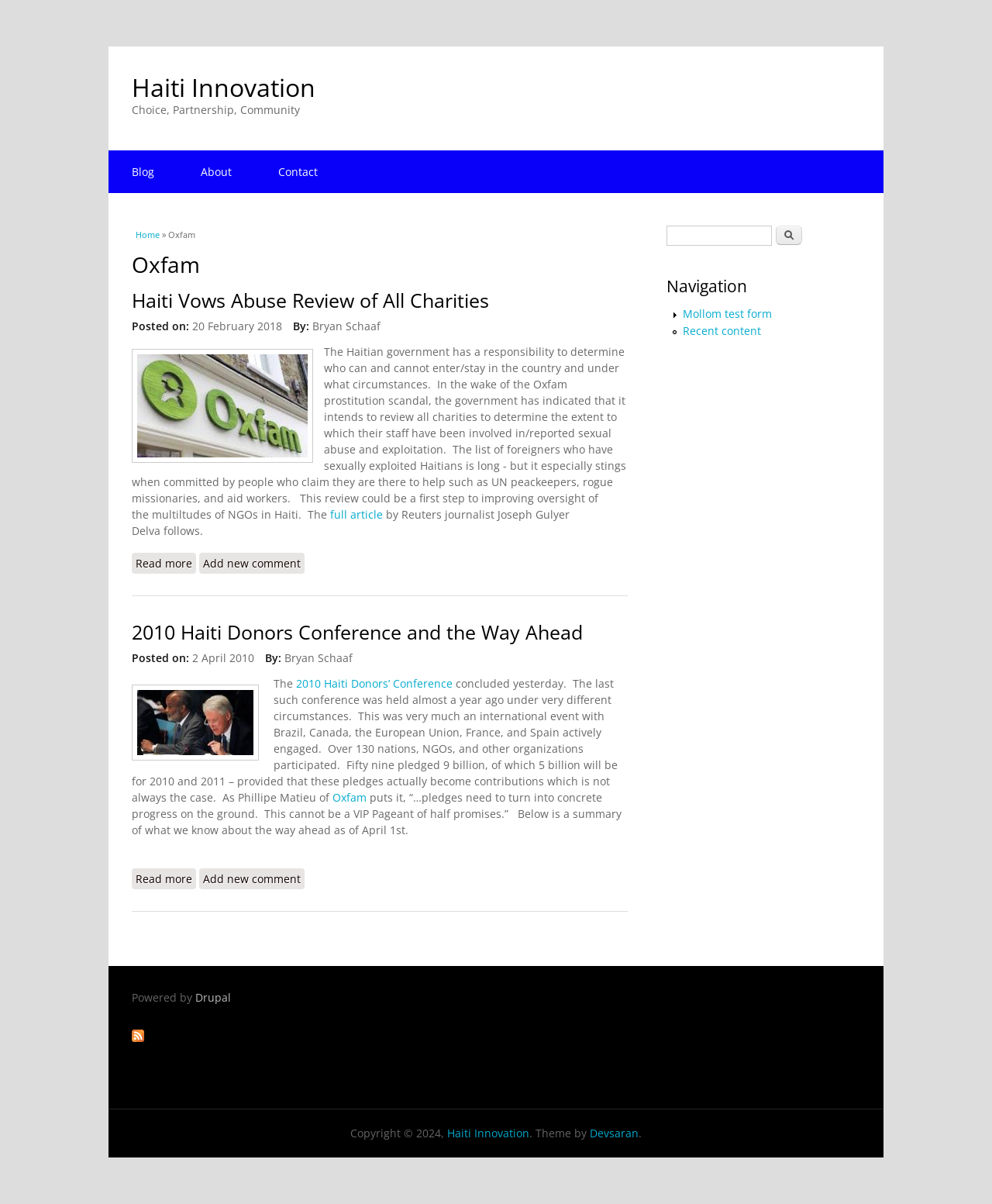Determine the bounding box coordinates of the element that should be clicked to execute the following command: "Go to the blog page".

[0.109, 0.125, 0.179, 0.16]